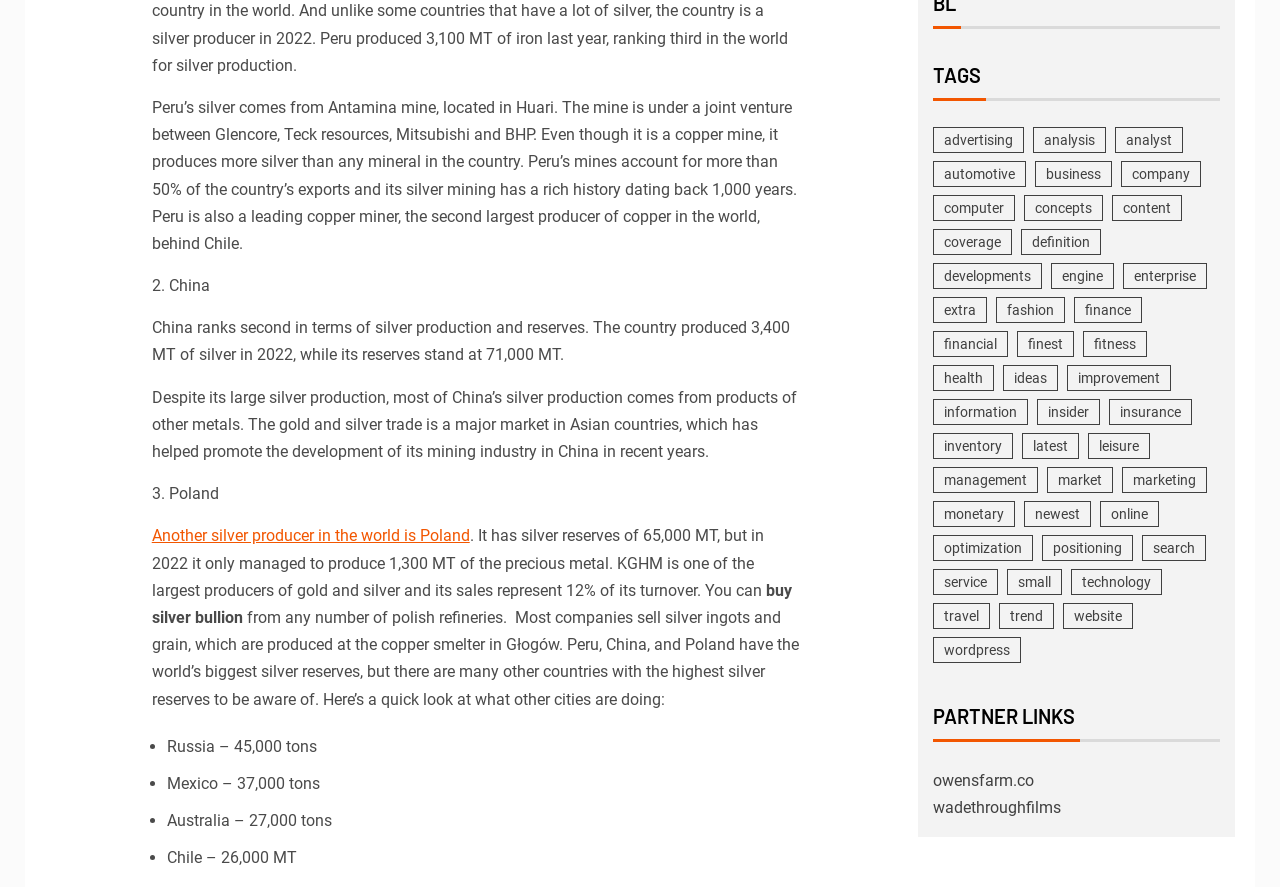Please identify the coordinates of the bounding box that should be clicked to fulfill this instruction: "follow the link to 'owensfarm.co'".

[0.729, 0.869, 0.808, 0.89]